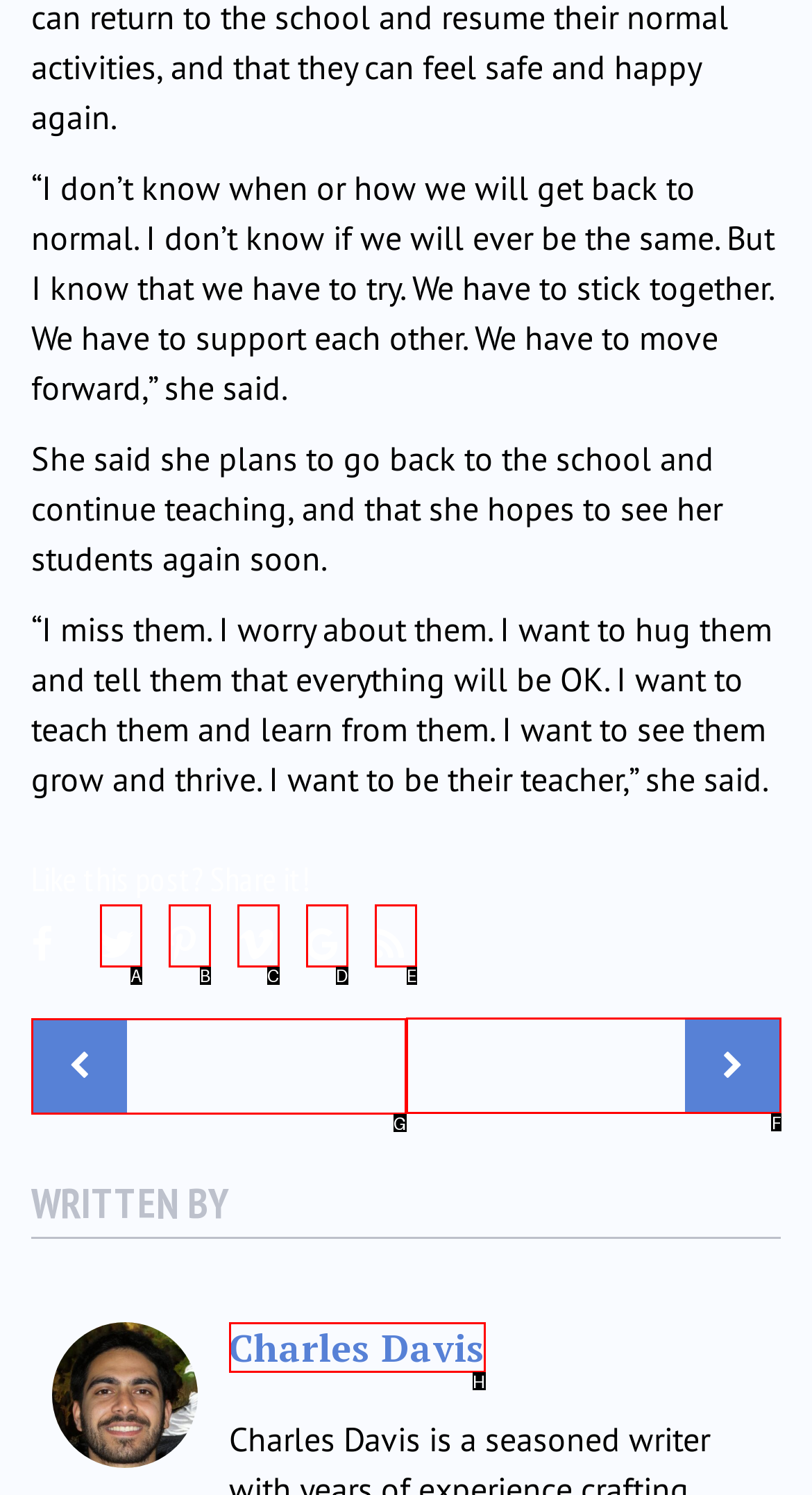Select the correct HTML element to complete the following task: Go to the next post
Provide the letter of the choice directly from the given options.

F